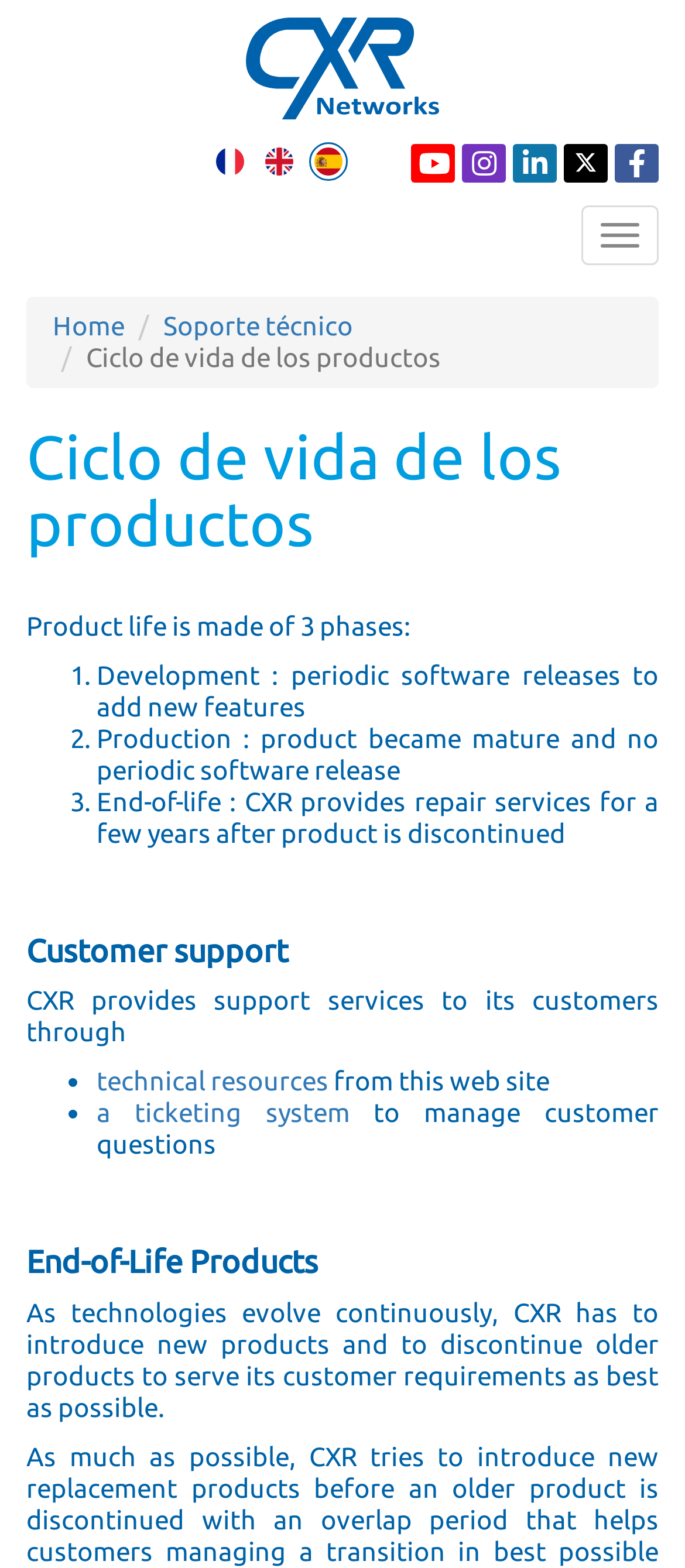What are the three phases of product life?
Please look at the screenshot and answer using one word or phrase.

Development, Production, End-of-life